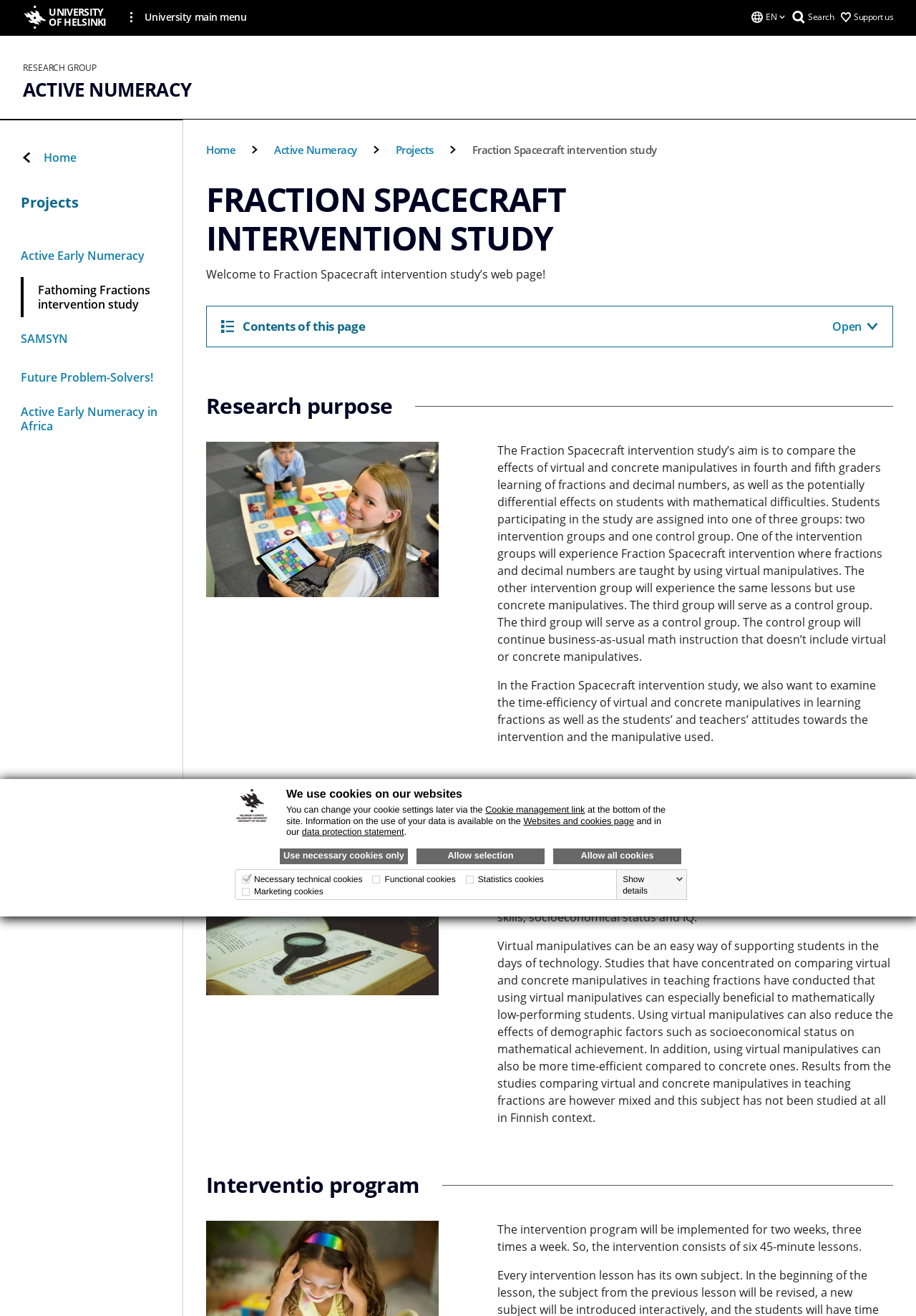Calculate the bounding box coordinates of the UI element given the description: "University main menu".

[0.143, 0.009, 0.269, 0.017]